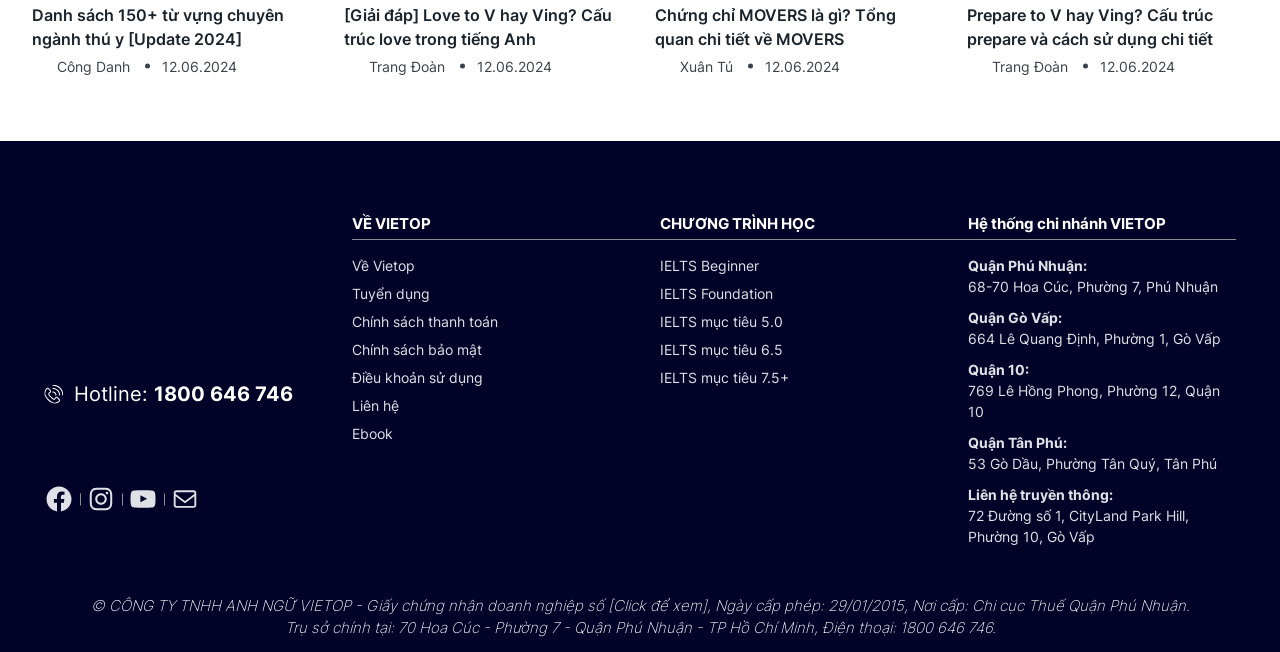Can you find the bounding box coordinates of the area I should click to execute the following instruction: "Click on the 'Danh sách 150+ từ vựng chuyên ngành thú y [Update 2024]' link"?

[0.025, 0.004, 0.245, 0.078]